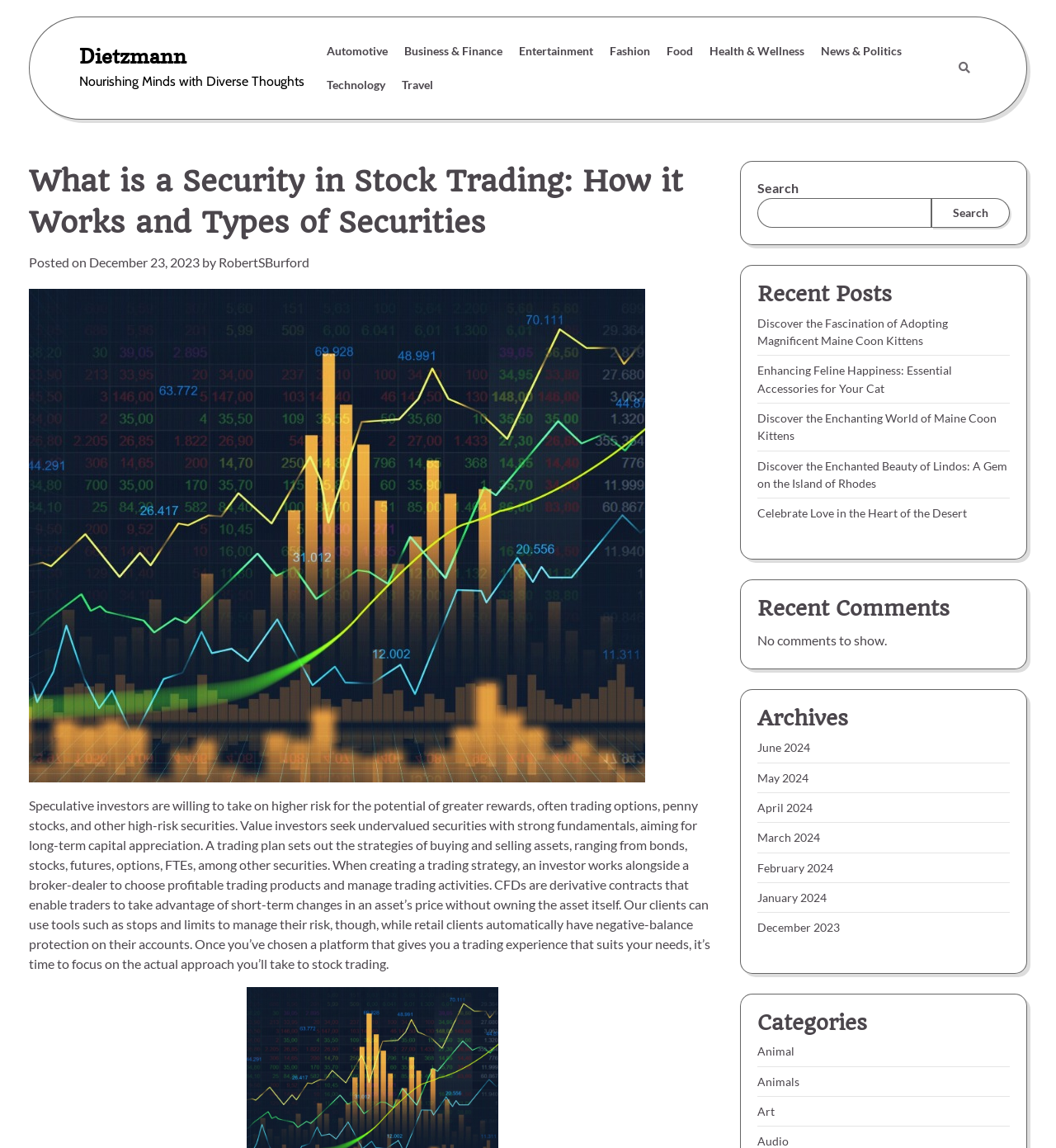Please identify the bounding box coordinates of the clickable area that will fulfill the following instruction: "View the 'Recent Posts' section". The coordinates should be in the format of four float numbers between 0 and 1, i.e., [left, top, right, bottom].

[0.717, 0.246, 0.956, 0.267]